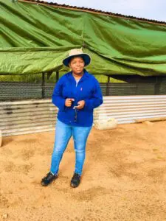Offer a detailed explanation of what is depicted in the image.

The image features Maphate Rakoma, a farmer from Nobody village in Limpopo, standing confidently on her one-hectare piece of land, which she cultivates for chicken production. She is dressed in practical attire for farming, including a blue jacket and a wide-brimmed hat, which provide protection from the sun. The background shows a partially covered structure, indicative of a working farm environment, with a sandy floor and additional farming equipment or structures visible. 

As Maphate shares her story, she expresses concerns about not being counted in the census, stressing the importance of representation for farmers like herself. She believes that their voices and concerns need to be acknowledged to ensure that their needs are taken into account by the government. This image poignantly captures the essence of her dedication to her work and the pressing issue of agricultural representation in census efforts.